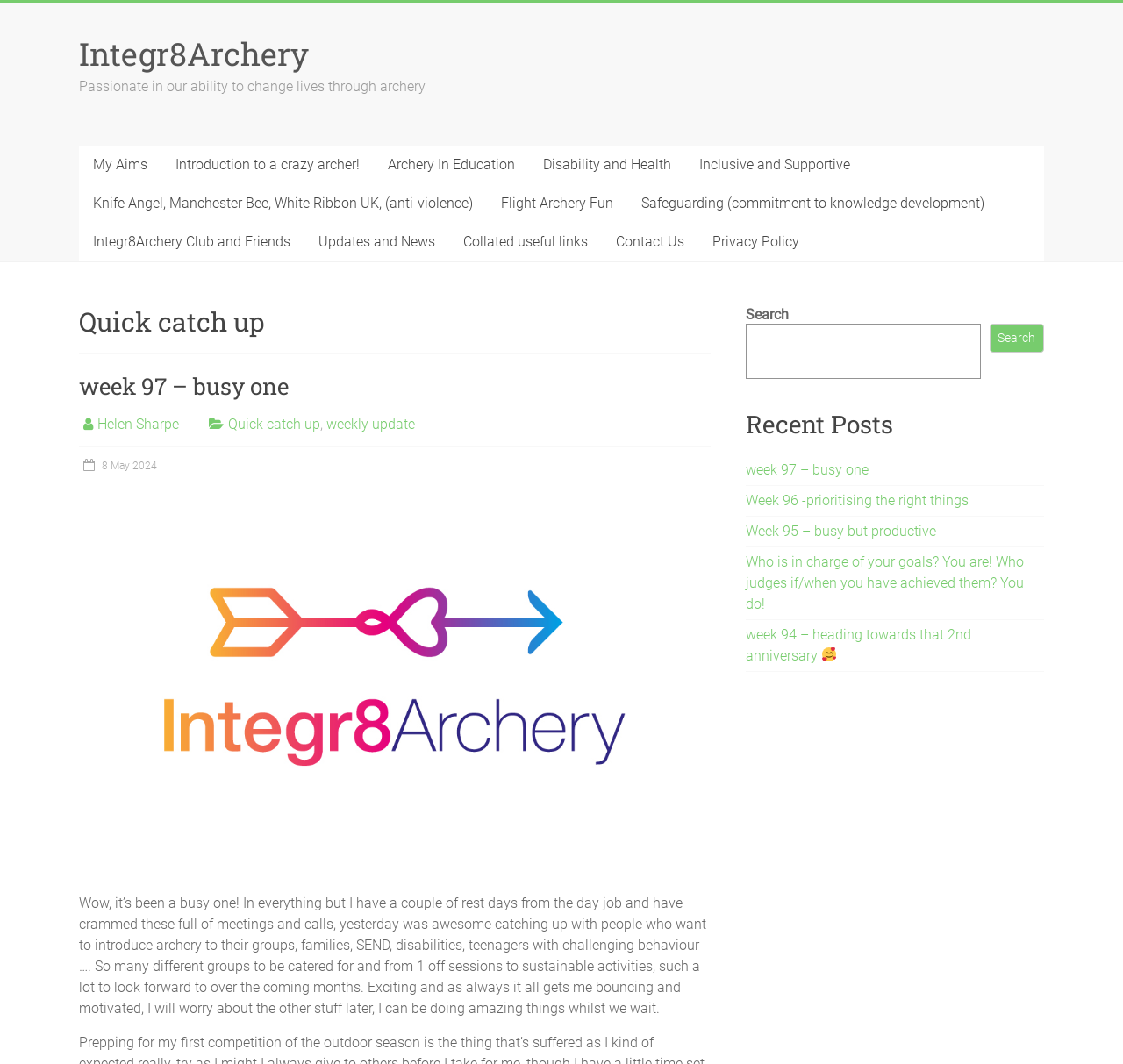Highlight the bounding box coordinates of the region I should click on to meet the following instruction: "Click on 'My Aims'".

[0.07, 0.137, 0.144, 0.173]